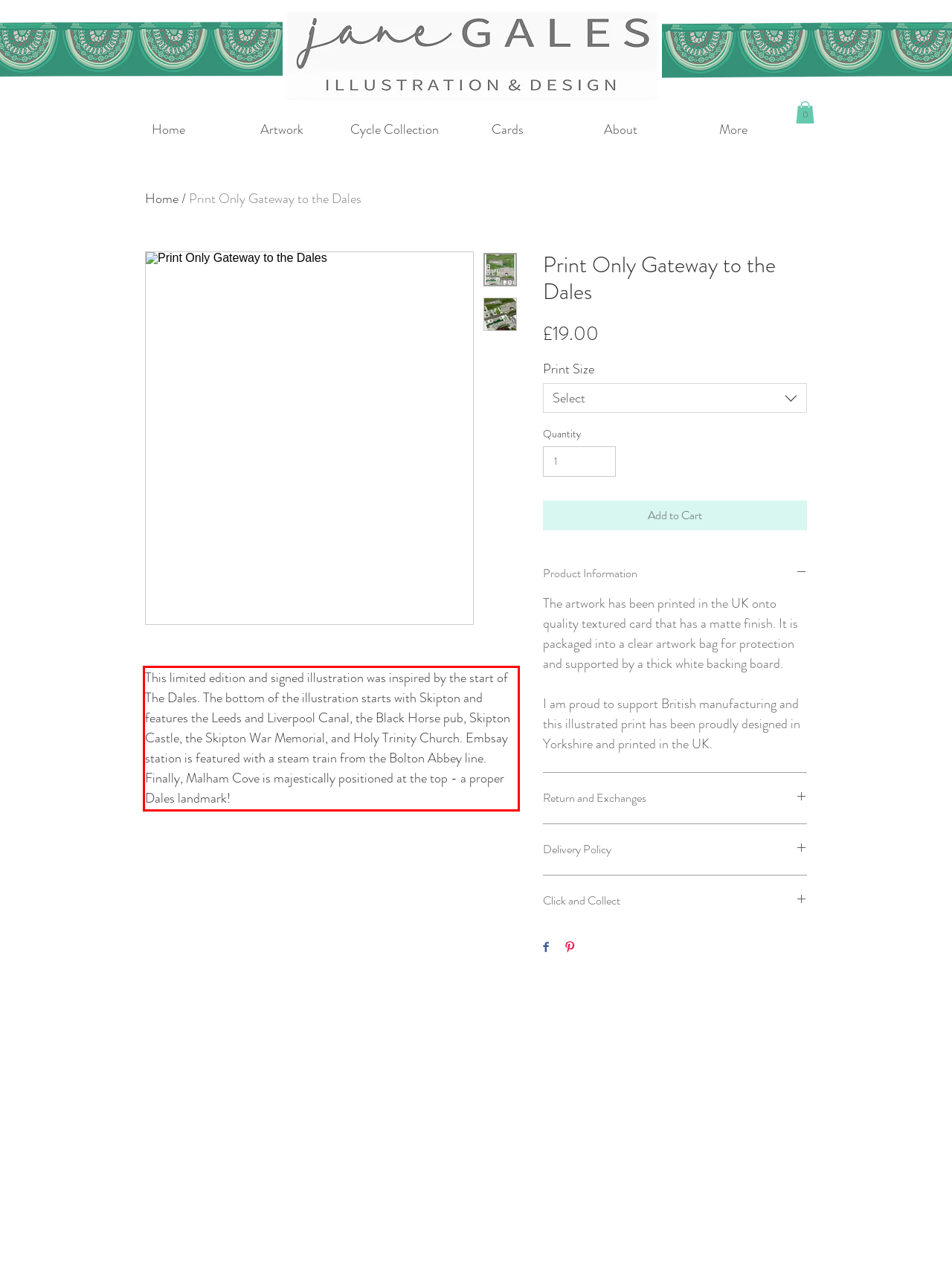Given a screenshot of a webpage, identify the red bounding box and perform OCR to recognize the text within that box.

This limited edition and signed illustration was inspired by the start of The Dales. The bottom of the illustration starts with Skipton and features the Leeds and Liverpool Canal, the Black Horse pub, Skipton Castle, the Skipton War Memorial, and Holy Trinity Church. Embsay station is featured with a steam train from the Bolton Abbey line. Finally, Malham Cove is majestically positioned at the top - a proper Dales landmark!